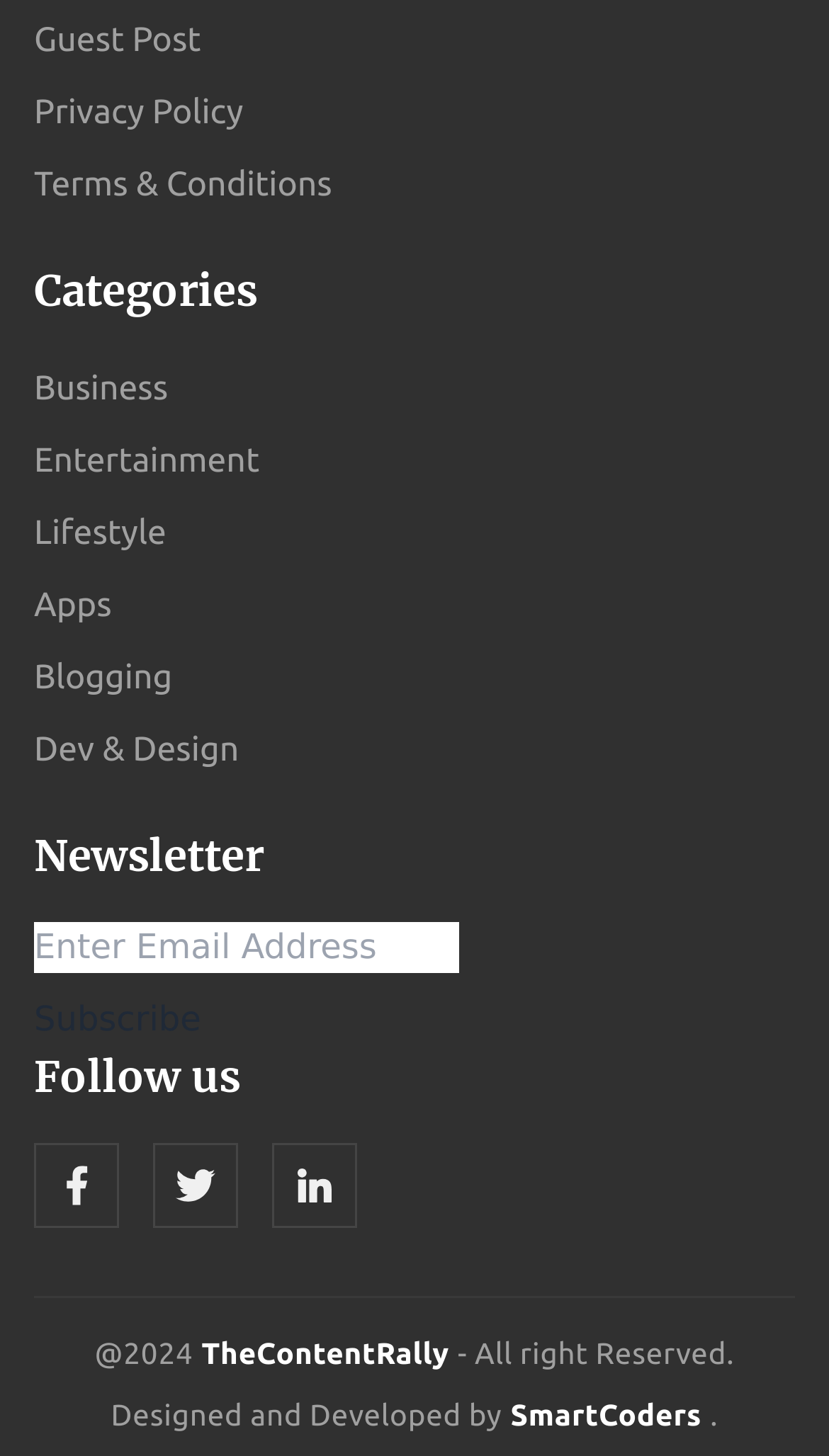Identify the bounding box coordinates for the region to click in order to carry out this instruction: "Subscribe to the newsletter". Provide the coordinates using four float numbers between 0 and 1, formatted as [left, top, right, bottom].

[0.041, 0.682, 0.243, 0.717]